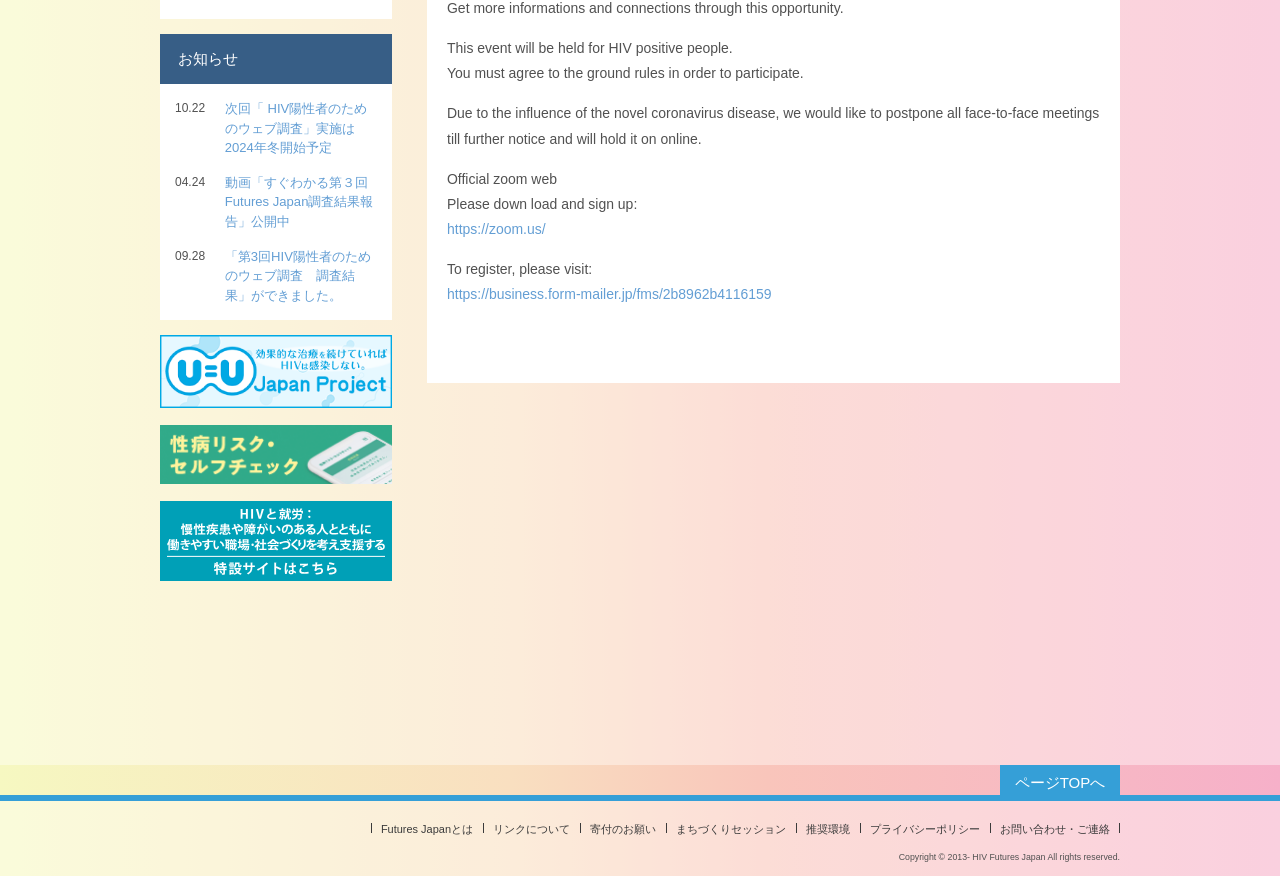Calculate the bounding box coordinates of the UI element given the description: "次回「 HIV陽性者のためのウェブ調査」実施は2024年冬開始予定".

[0.176, 0.113, 0.293, 0.18]